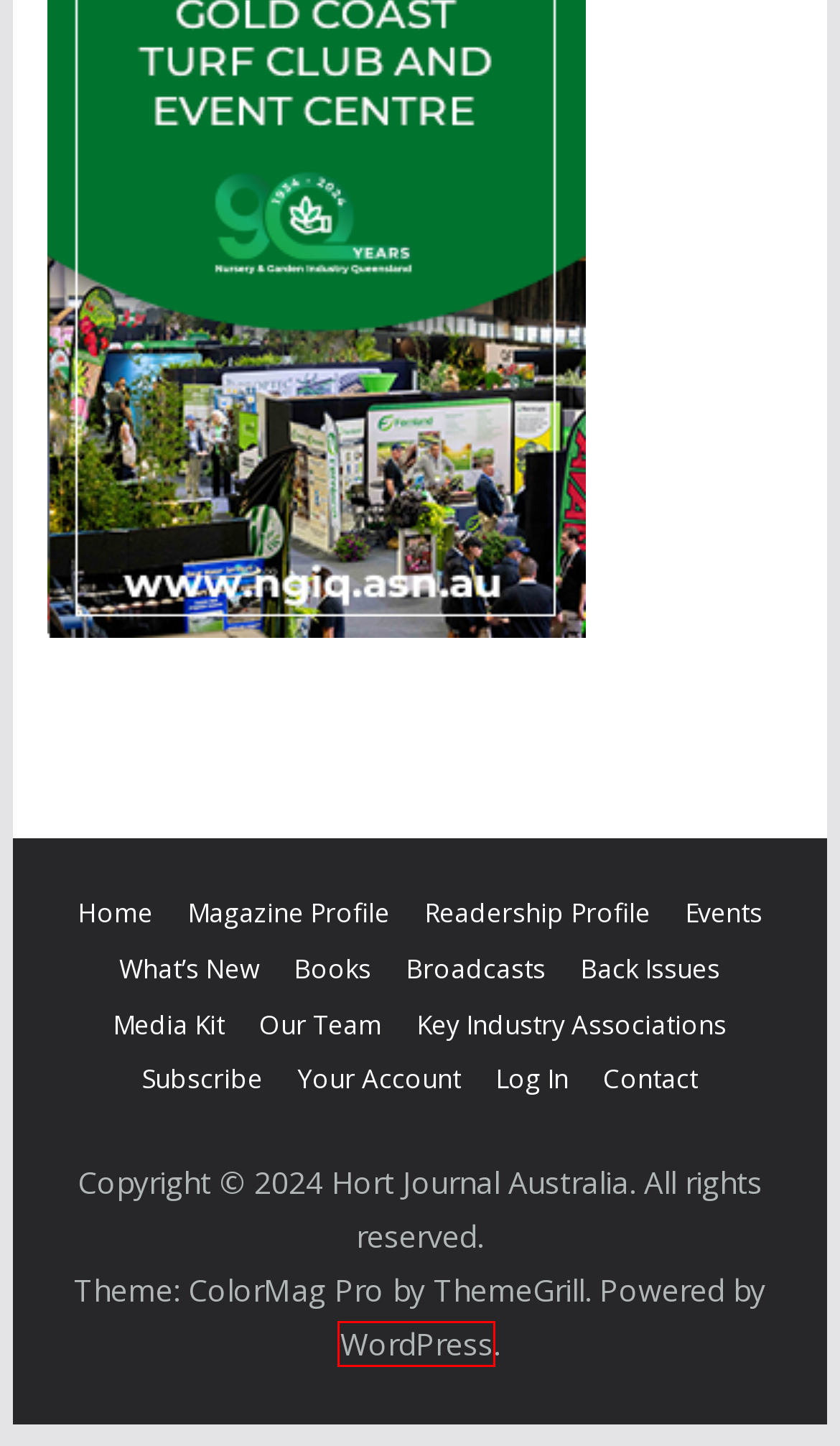Given a webpage screenshot with a UI element marked by a red bounding box, choose the description that best corresponds to the new webpage that will appear after clicking the element. The candidates are:
A. Key Industry Associations - Hort Journal Australia
B. Blog Tool, Publishing Platform, and CMS – WordPress.org
C. Magazine Profile - Hort Journal Australia
D. New Products Archive - Hort Journal Australia
E. Our Team - Hort Journal Australia
F. Login to Hort Journal - Hort Journal Australia
G. Media Kit - Hort Journal Australia
H. Hort Journal Subscriptions - Hort Journal Australia

B